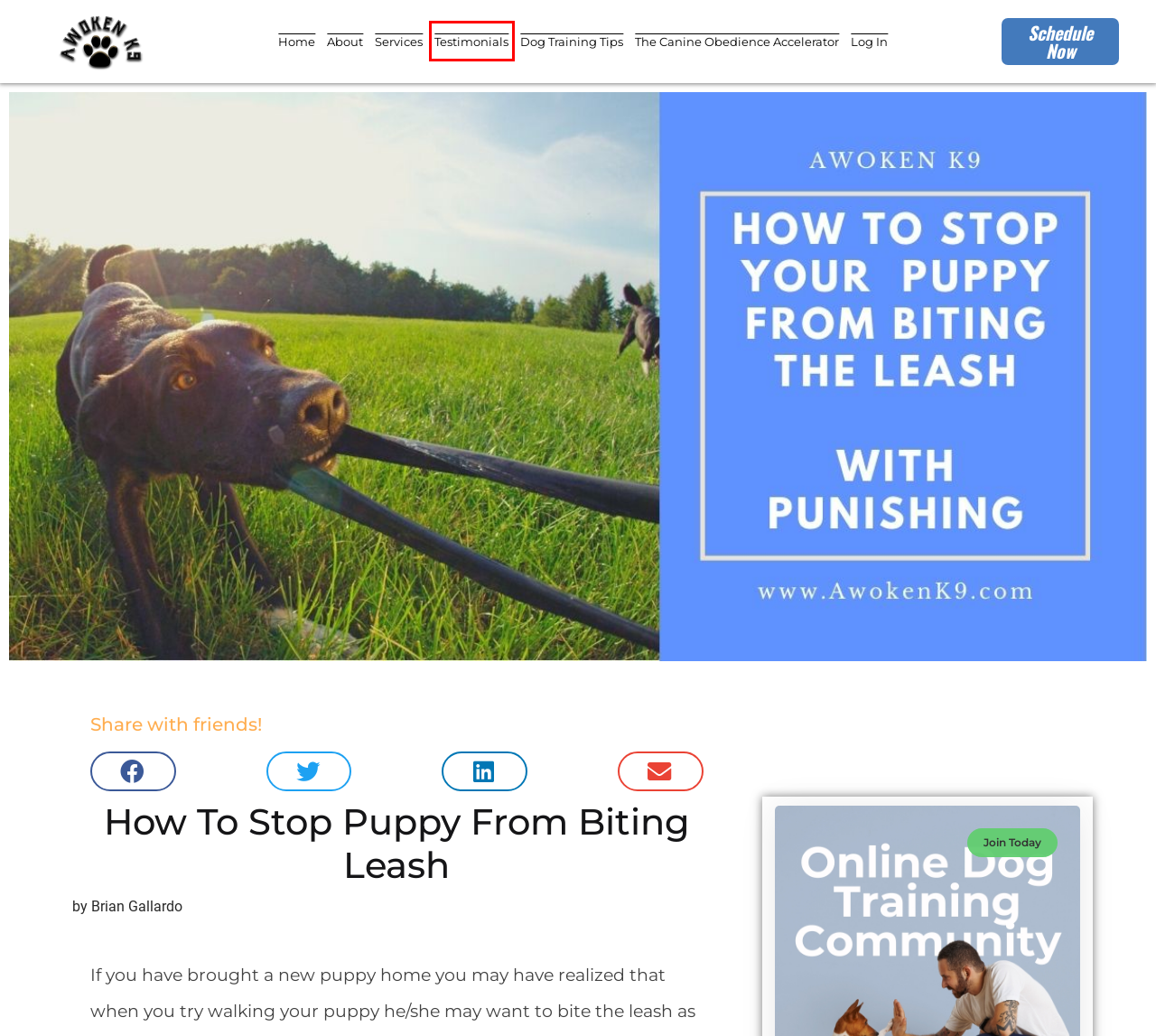You are looking at a webpage screenshot with a red bounding box around an element. Pick the description that best matches the new webpage after interacting with the element in the red bounding box. The possible descriptions are:
A. Mastering Essential Basic Training for Puppy
B. Dog Training Tips For Everyday Owners | AwokenK9.com
C. Dog Training in Tampa | About Awoken K9 | Awoken K9
D. Testimonials | Awoken K9 Dog Training in Tampa
E. K9 dog training online | Canine Obedience Accelerator
F. Professional Tampa Dog Training | Awoken K9
G. Contact Us | Awoken K9 Dog Training in Tampa
H. #1 Top Dog Training Services In Tampa FL | AwokenK9.com

D